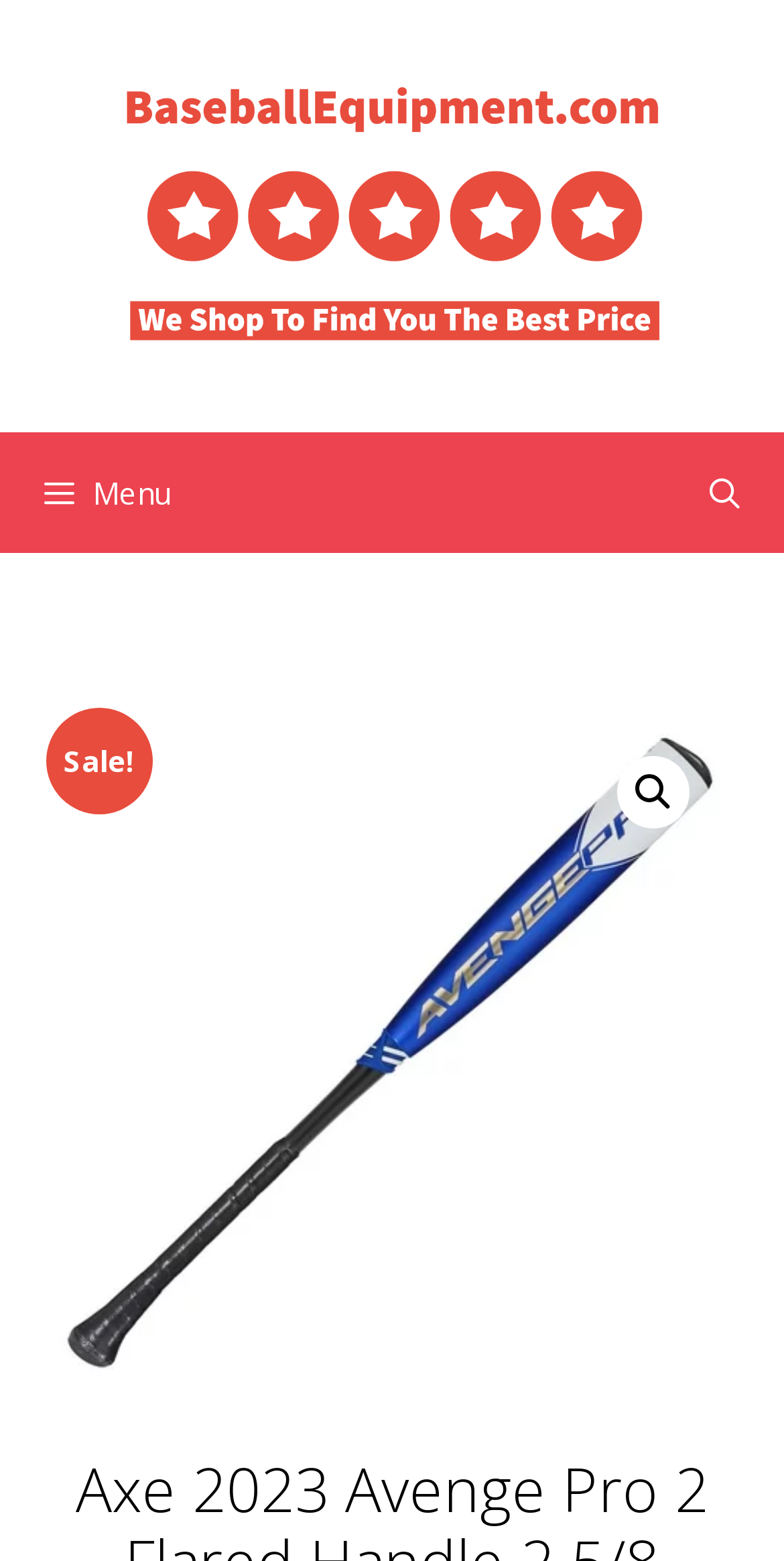Identify the bounding box coordinates for the UI element described as follows: "aria-label="Open Search Bar"". Ensure the coordinates are four float numbers between 0 and 1, formatted as [left, top, right, bottom].

[0.848, 0.277, 1.0, 0.354]